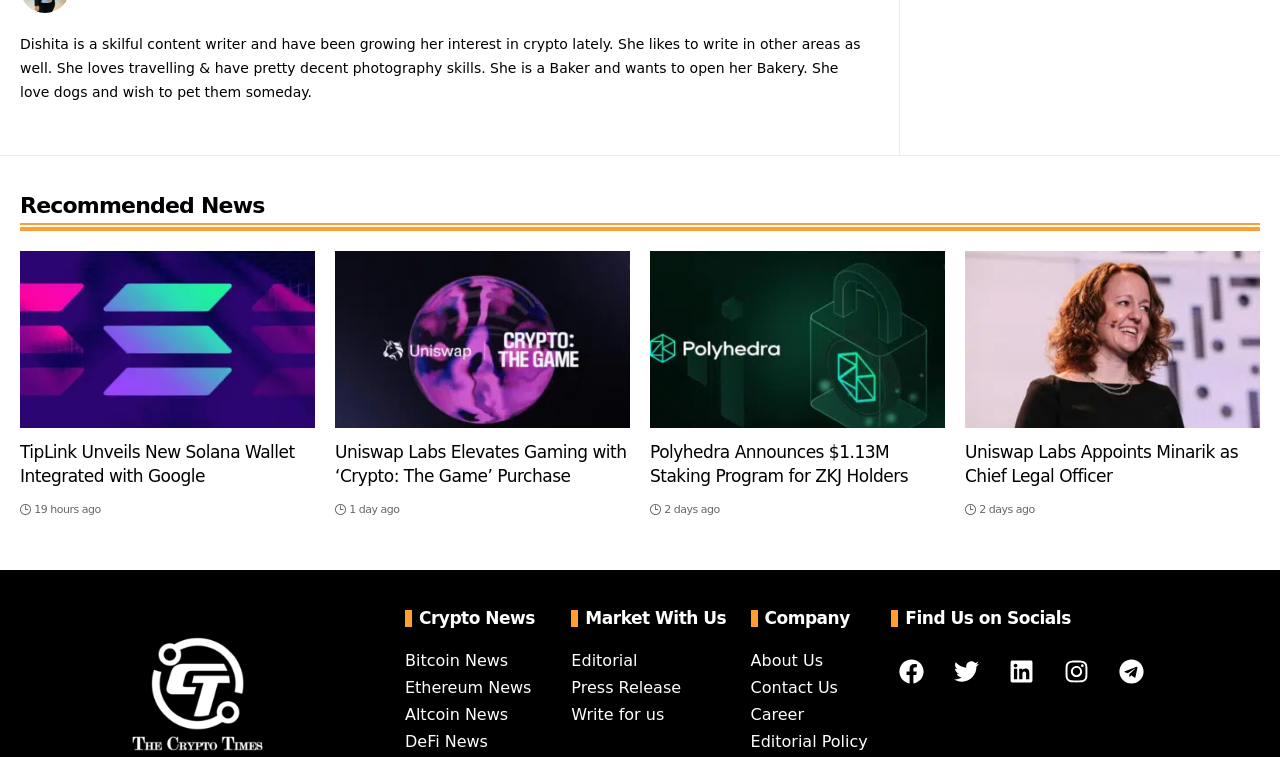Locate the bounding box coordinates of the clickable area needed to fulfill the instruction: "Learn more about Uniswap Labs Elevates Gaming with ‘Crypto: The Game’".

[0.262, 0.331, 0.492, 0.565]